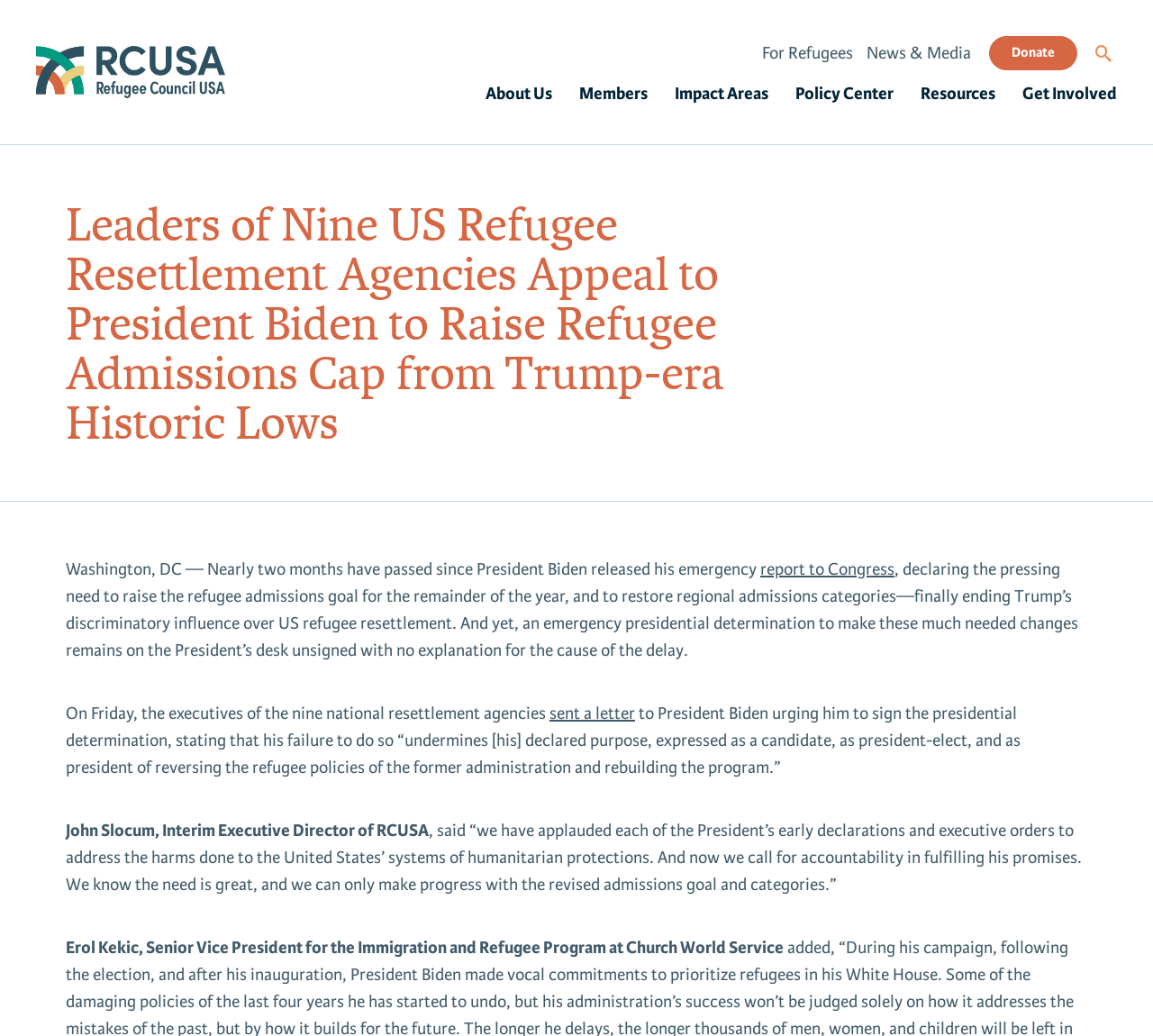What is the logo of Refugee Council USA?
Based on the screenshot, provide a one-word or short-phrase response.

Refugee Council USA Logo